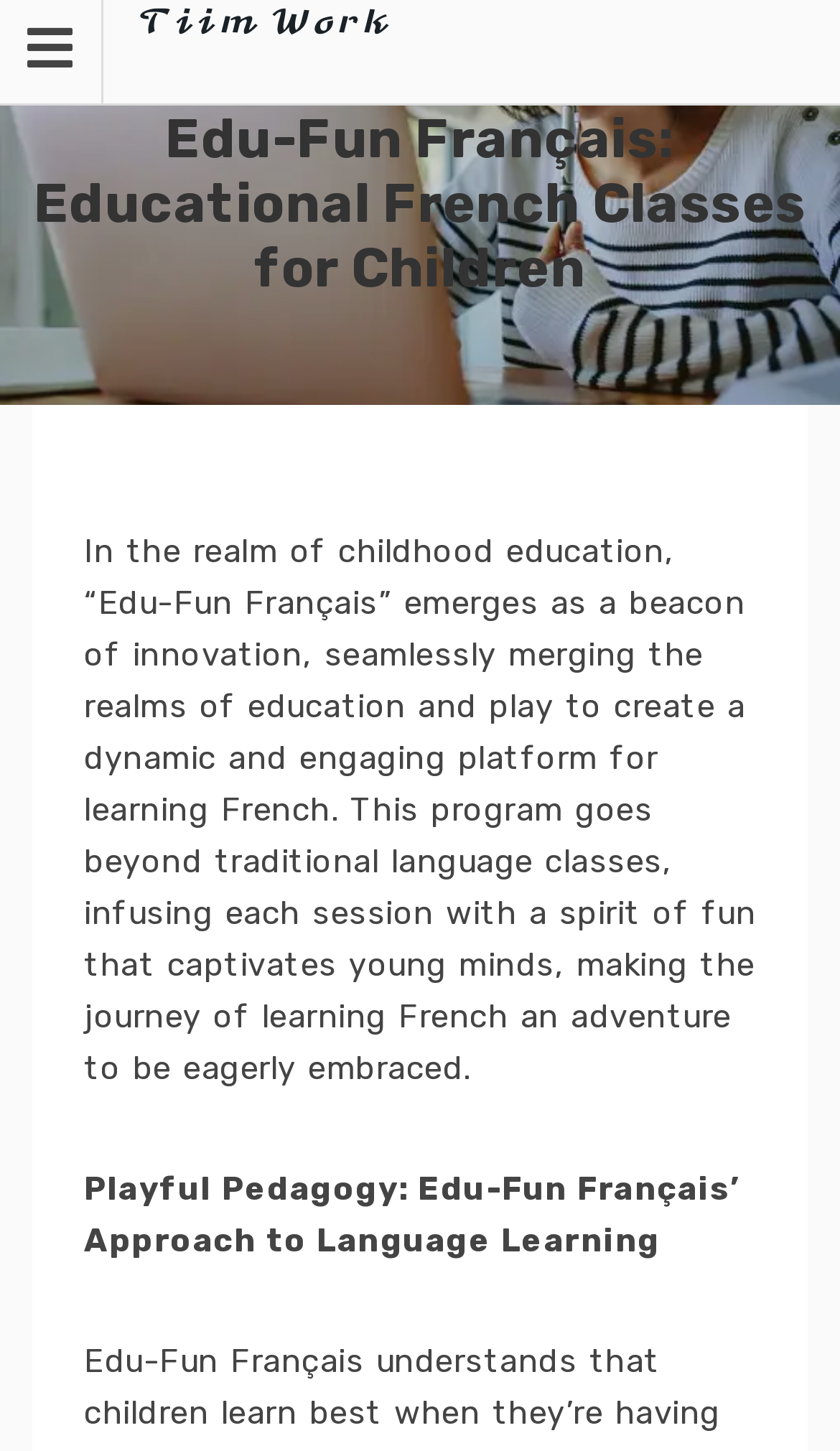Identify and provide the main heading of the webpage.

Edu-Fun Français: Educational French Classes for Children